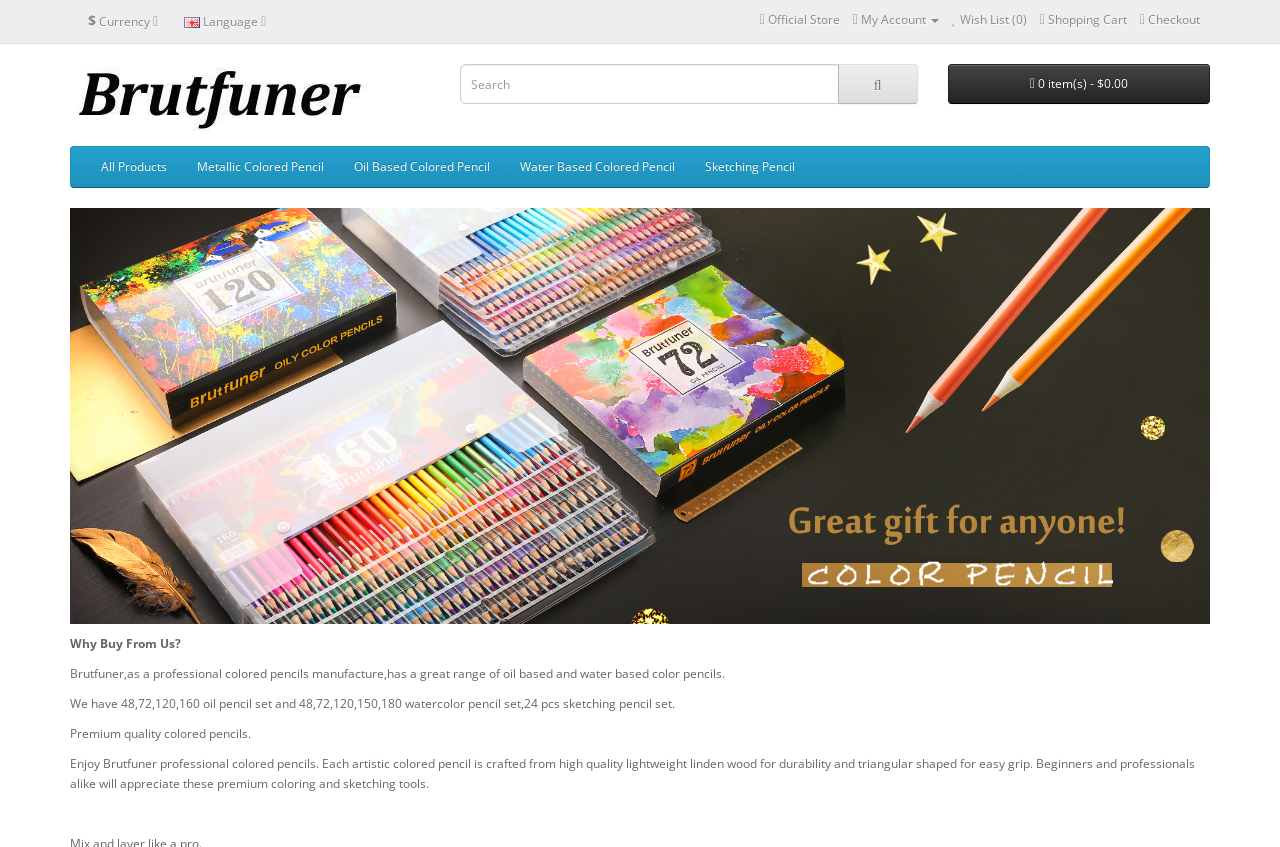Please examine the image and provide a detailed answer to the question: How many types of colored pencils are listed?

I counted the number of links under the 'All Products' link, which are 'Metallic Colored Pencil', 'Oil Based Colored Pencil', 'Water Based Colored Pencil', and 'Sketching Pencil', and determined that there are 4 types of colored pencils listed.